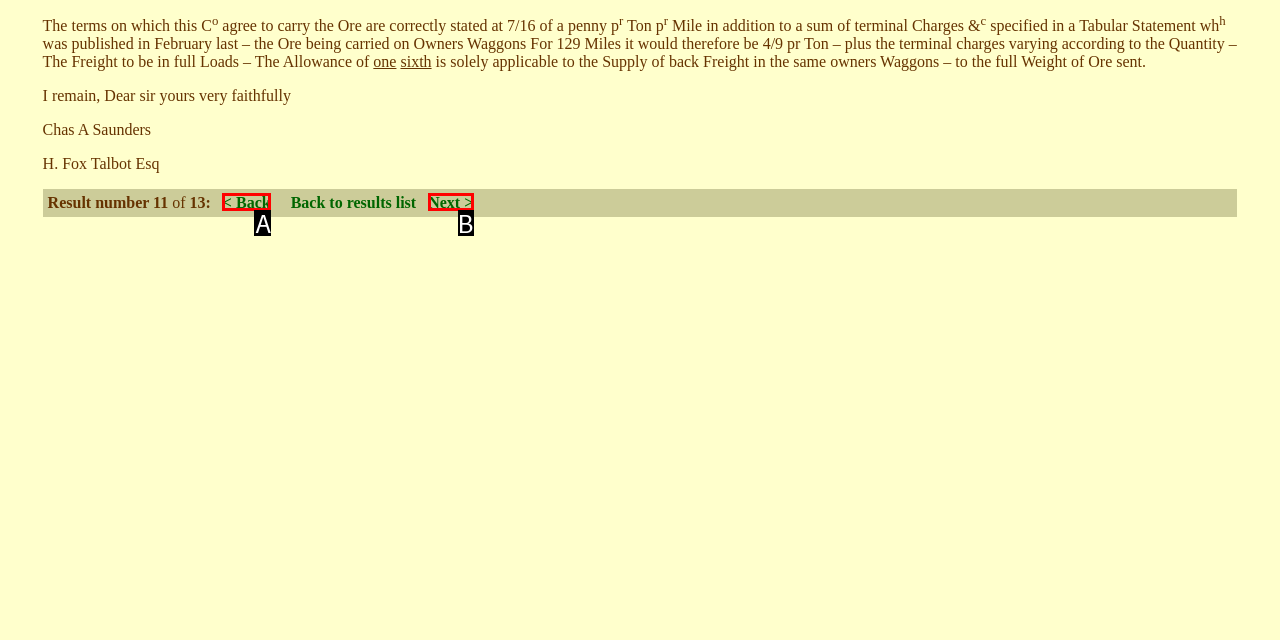Select the letter of the UI element that best matches: < Back
Answer with the letter of the correct option directly.

A